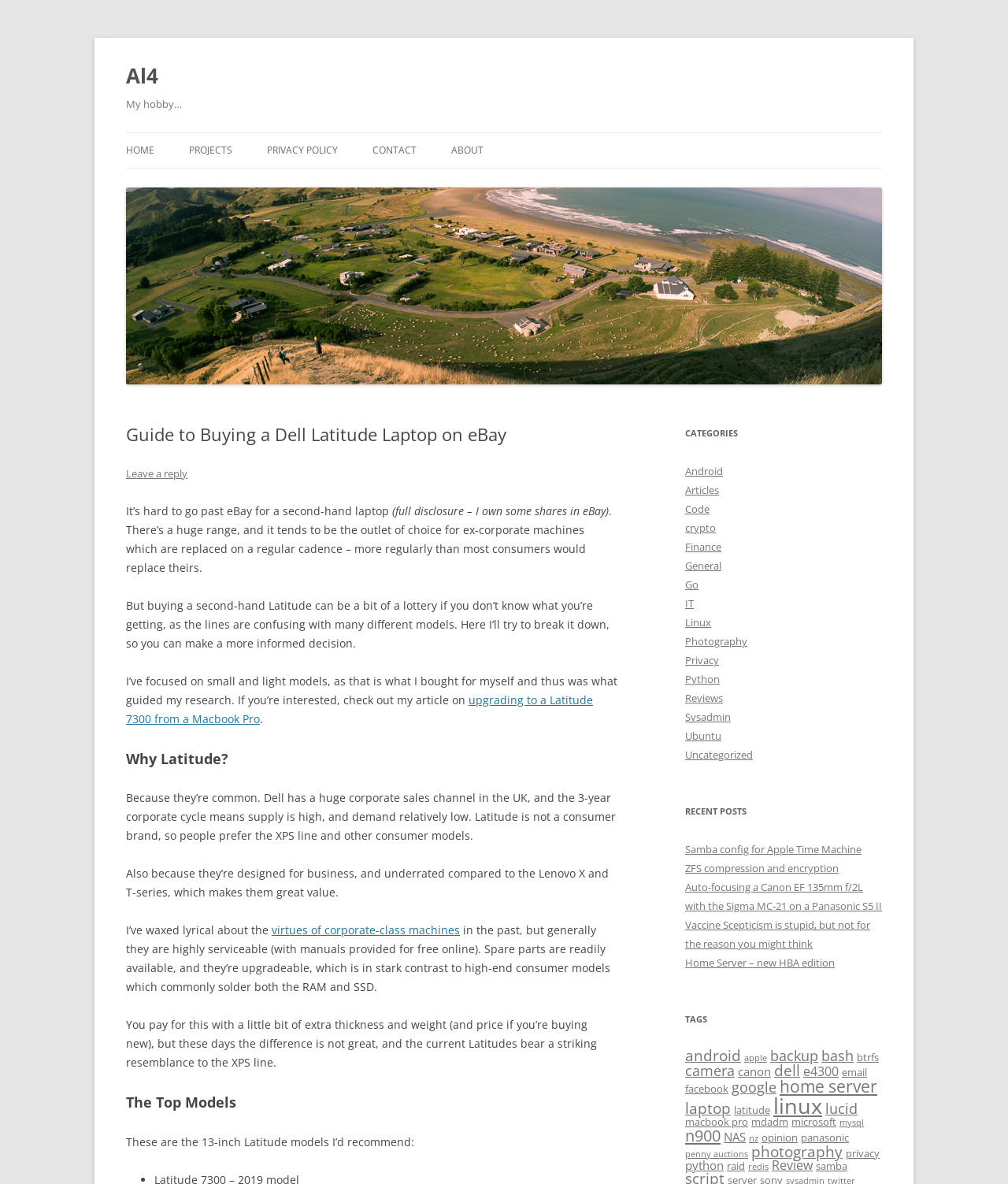Provide the bounding box coordinates of the area you need to click to execute the following instruction: "Click on the 'HOME' link".

[0.125, 0.112, 0.153, 0.142]